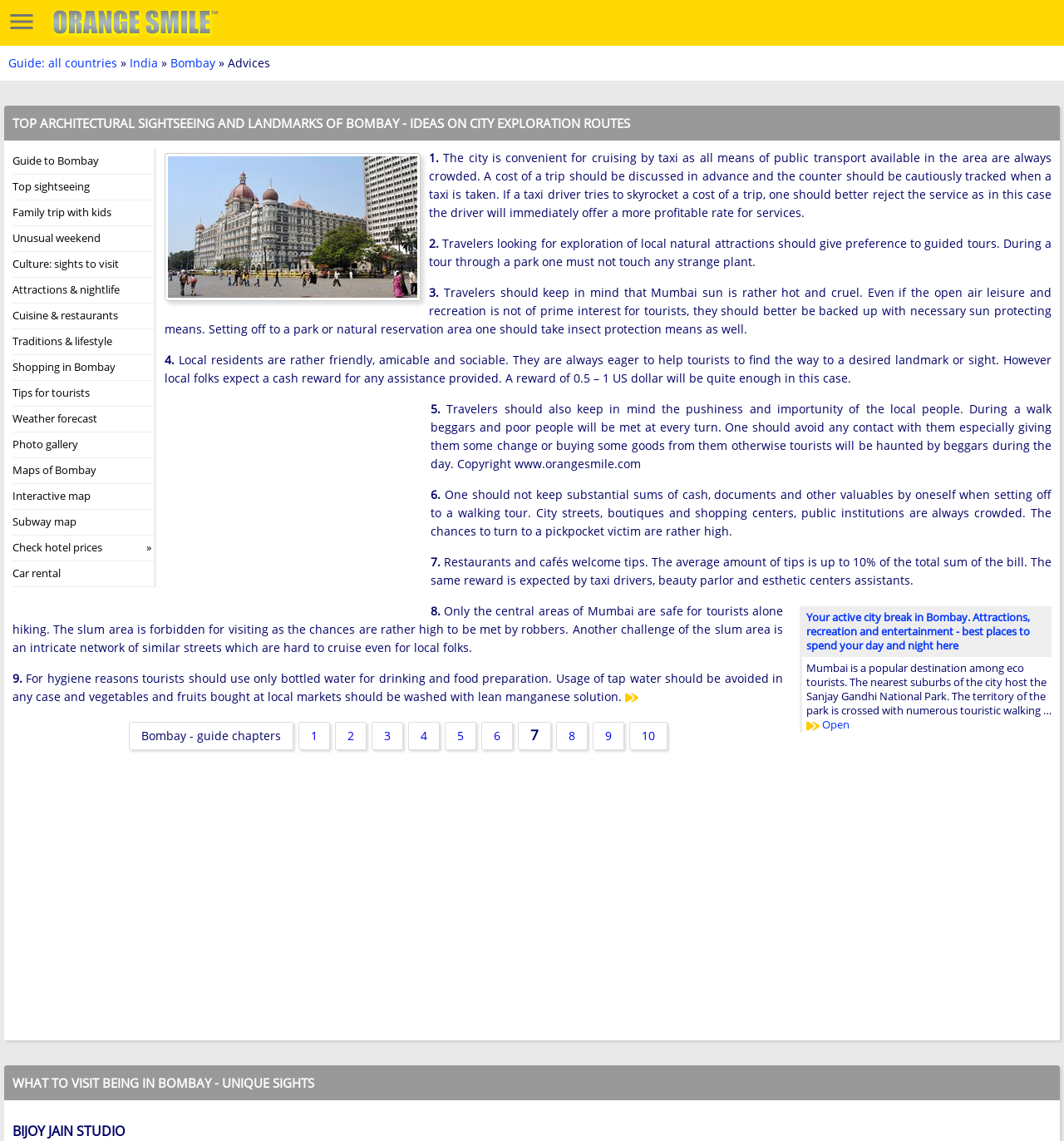Identify the bounding box coordinates for the region to click in order to carry out this instruction: "Open the photo gallery". Provide the coordinates using four float numbers between 0 and 1, formatted as [left, top, right, bottom].

[0.012, 0.379, 0.147, 0.401]